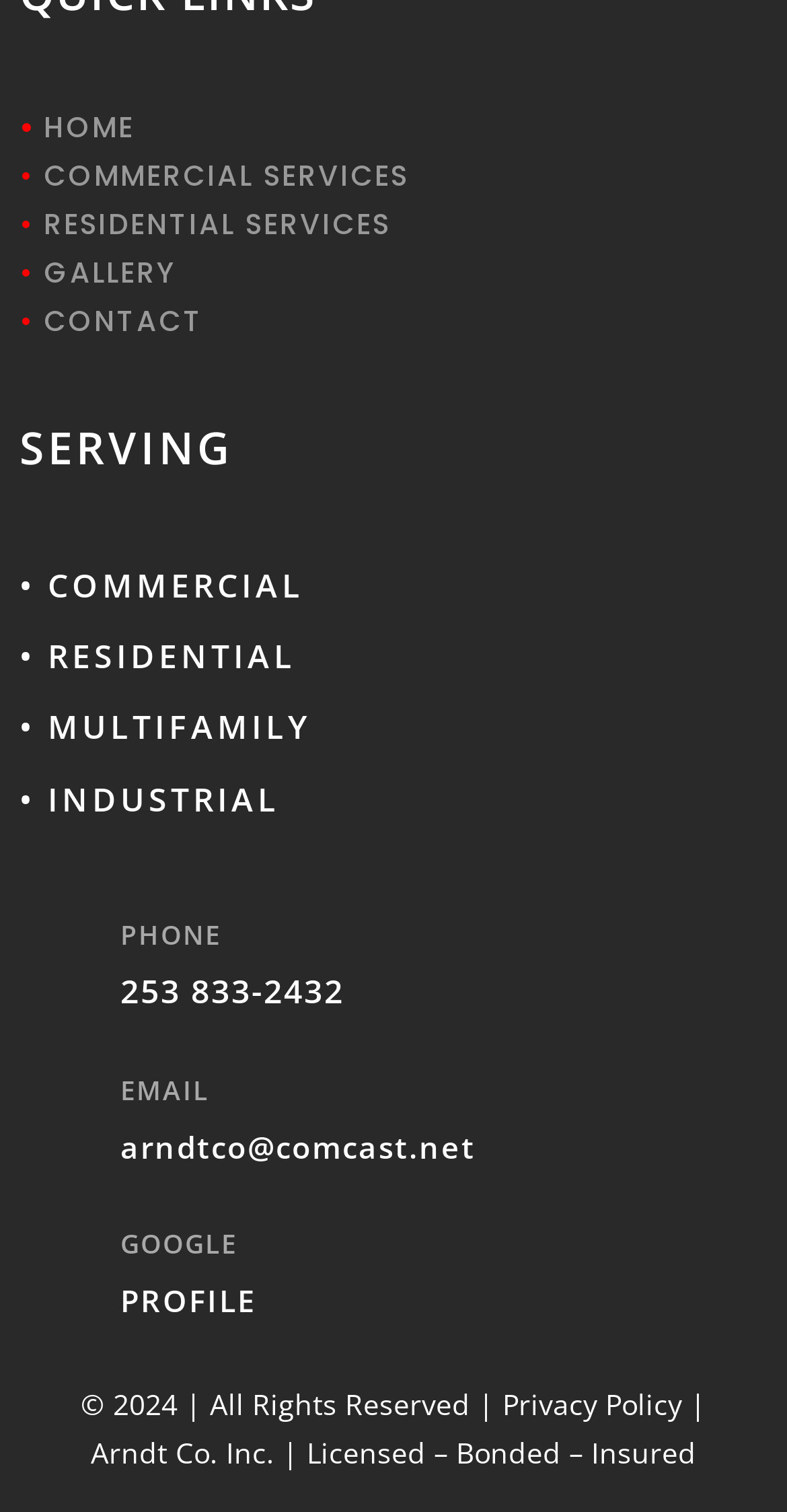Locate the bounding box coordinates of the area where you should click to accomplish the instruction: "check PHONE".

[0.153, 0.641, 0.438, 0.67]